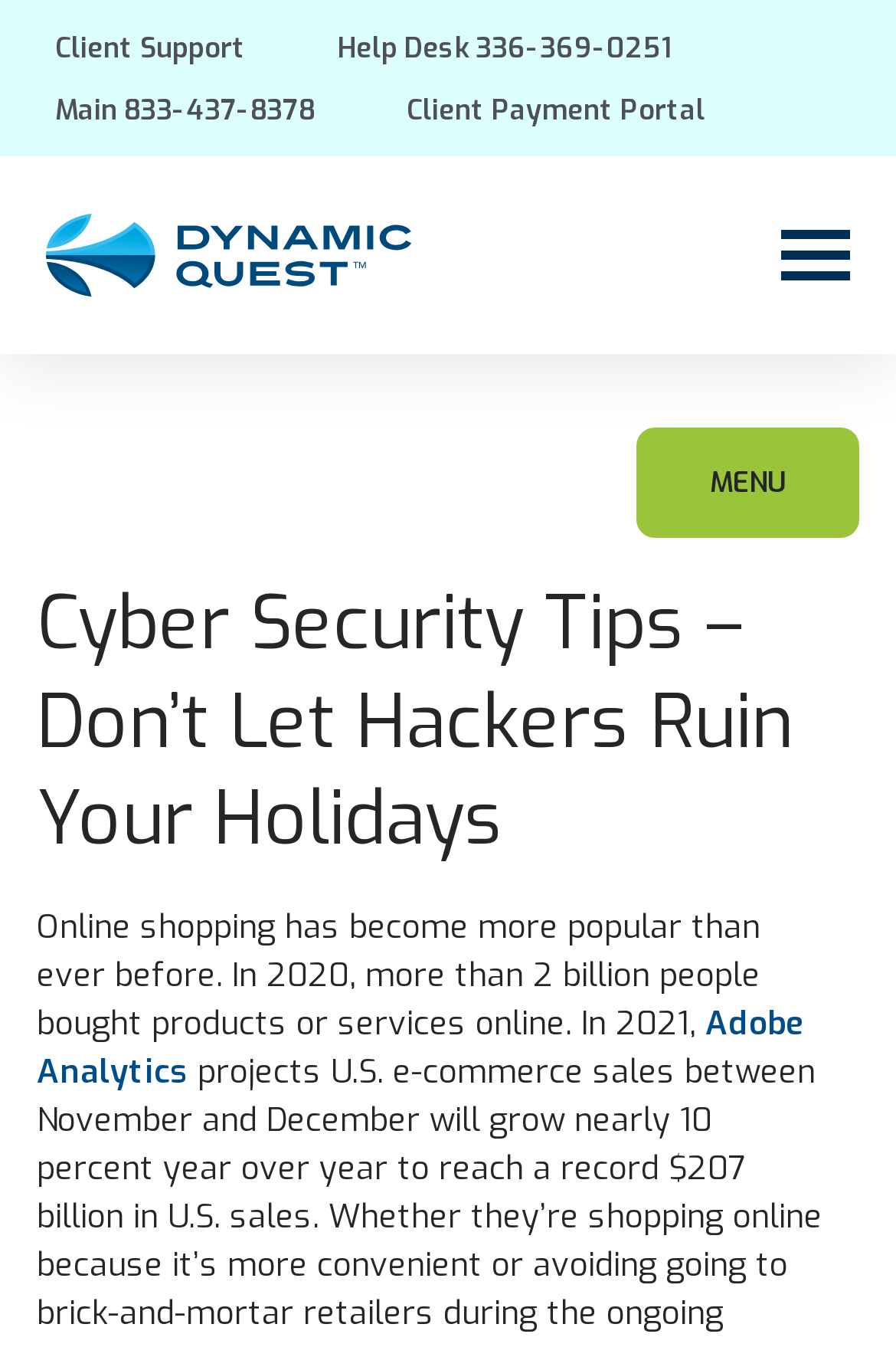Specify the bounding box coordinates of the element's region that should be clicked to achieve the following instruction: "Click the SEND MESSAGE button". The bounding box coordinates consist of four float numbers between 0 and 1, in the format [left, top, right, bottom].

[0.062, 0.852, 0.656, 0.933]